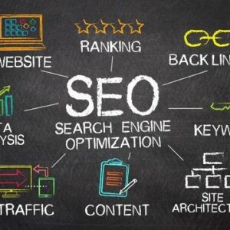Provide an in-depth description of the image.

The image illustrates a dynamic and engaging visual representation of the key components of Search Engine Optimization (SEO). Set against a chalkboard background, the central focus is the term "SEO," boldly highlighted, with the full phrase "Search Engine Optimization" beneath it. Surrounding this core concept are various essential elements interconnected with lines, creating a mind map effect. These elements include "Website," "Ranking," "Backlinks," "Keywords," "Content," "Traffic," "Data Analysis," and "Site Architecture." Each term is illustrated with colorful and relevant icons, enhancing the overall educational value and making it a useful guide for small and local businesses looking to improve their online presence through effective SEO strategies.